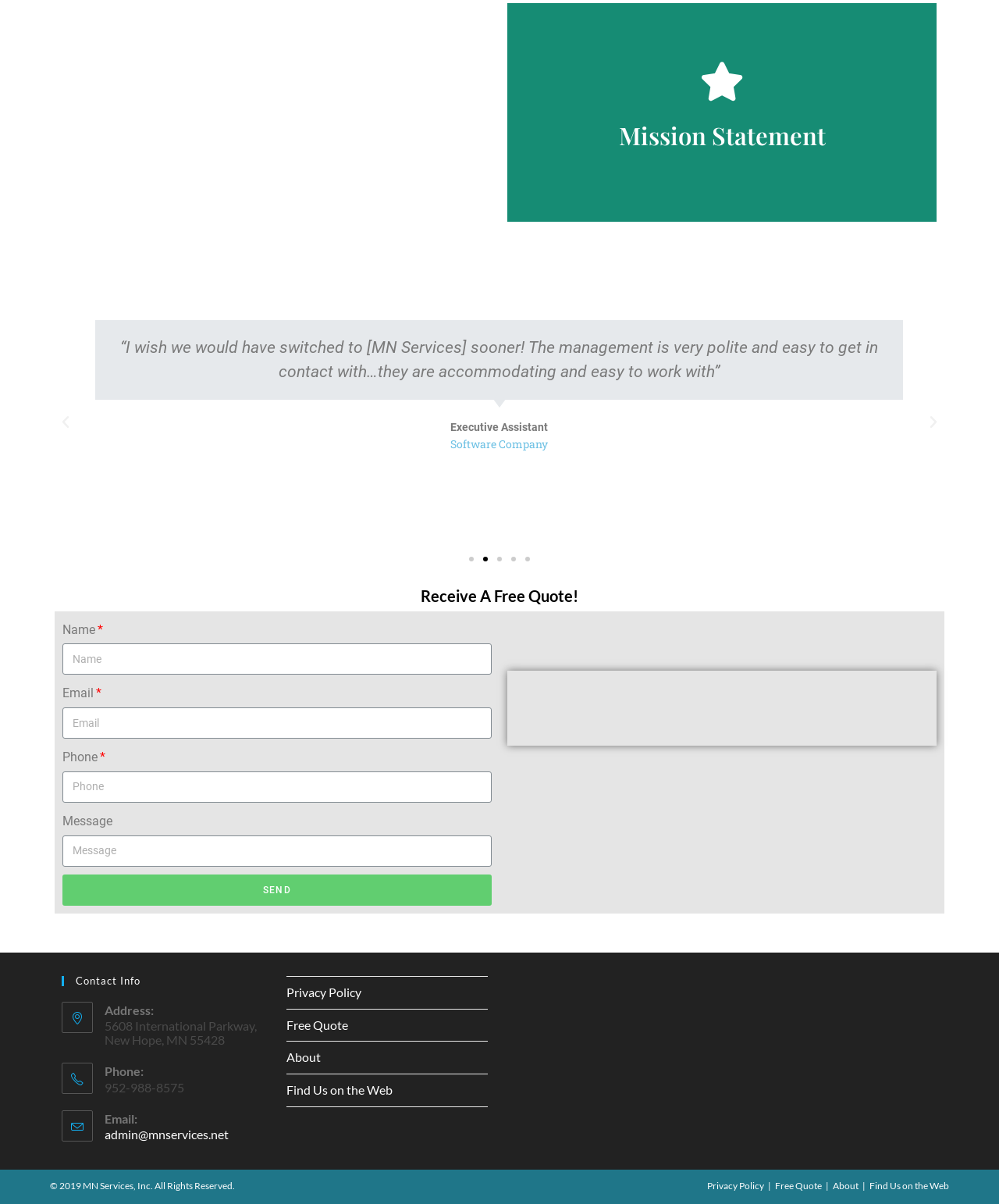Answer the question below in one word or phrase:
What is the purpose of the 'SEND' button?

To send a message